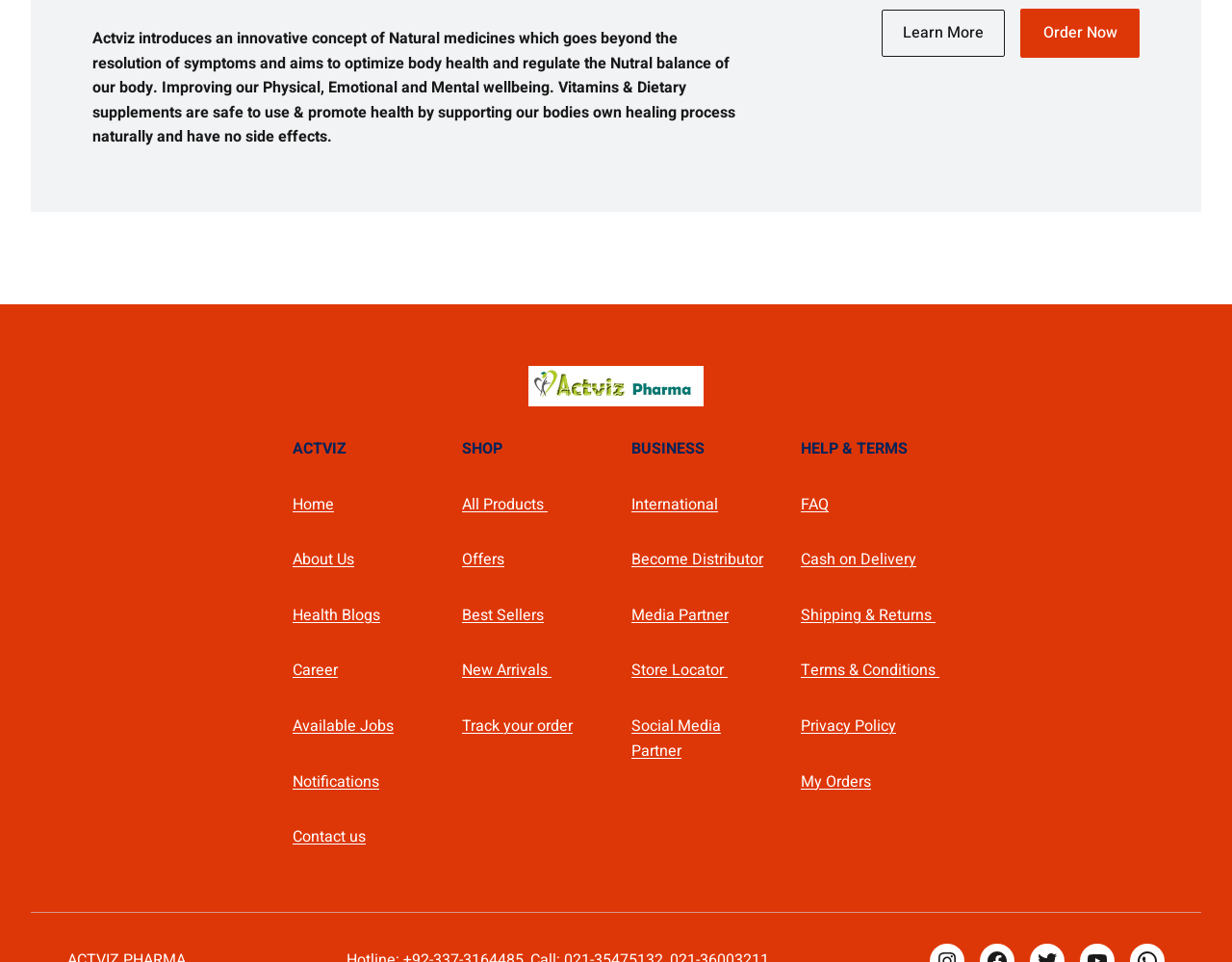Find the bounding box coordinates of the area that needs to be clicked in order to achieve the following instruction: "Go to the home page". The coordinates should be specified as four float numbers between 0 and 1, i.e., [left, top, right, bottom].

[0.238, 0.512, 0.271, 0.536]